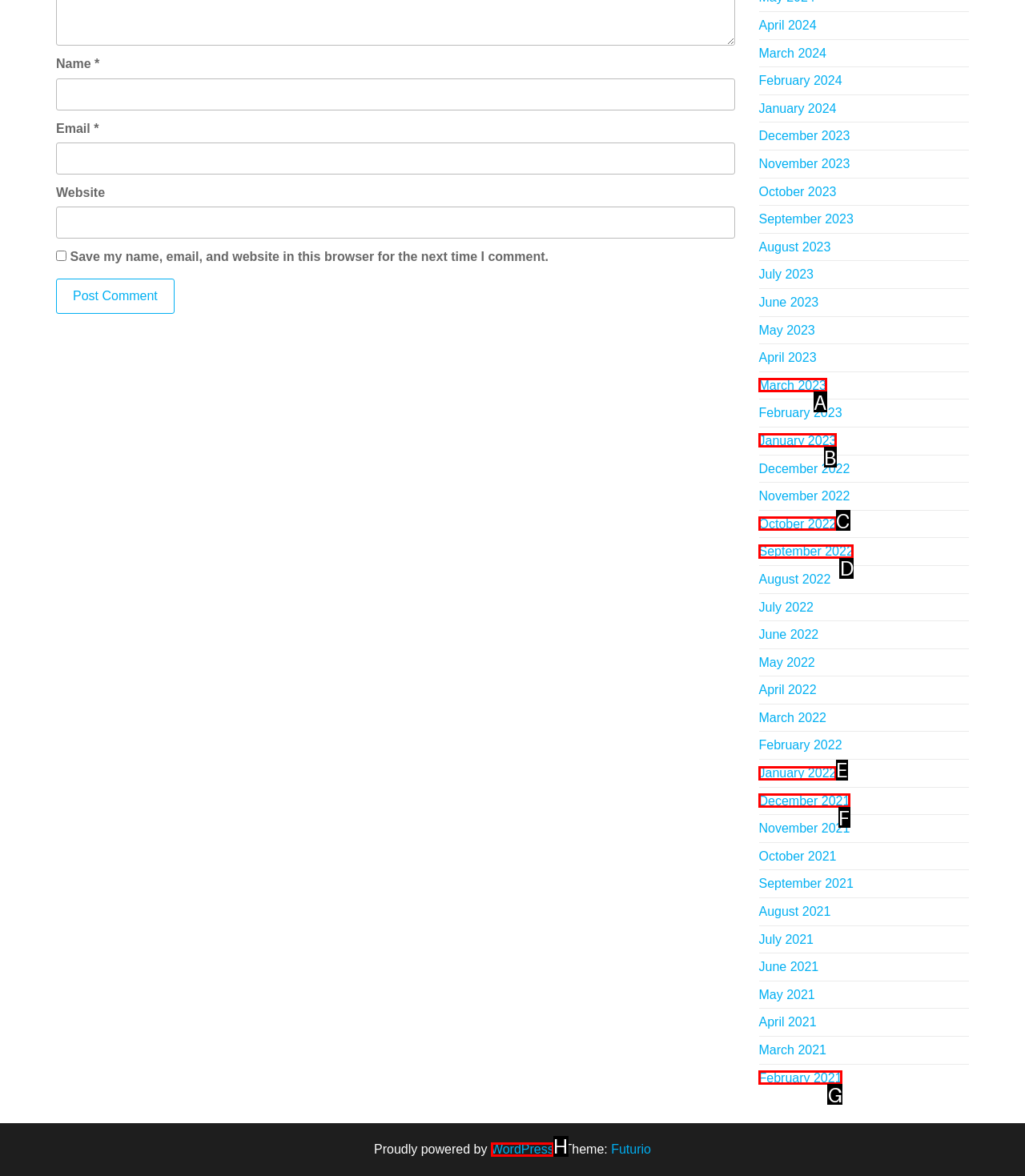Indicate which UI element needs to be clicked to fulfill the task: Click the WordPress link
Answer with the letter of the chosen option from the available choices directly.

H